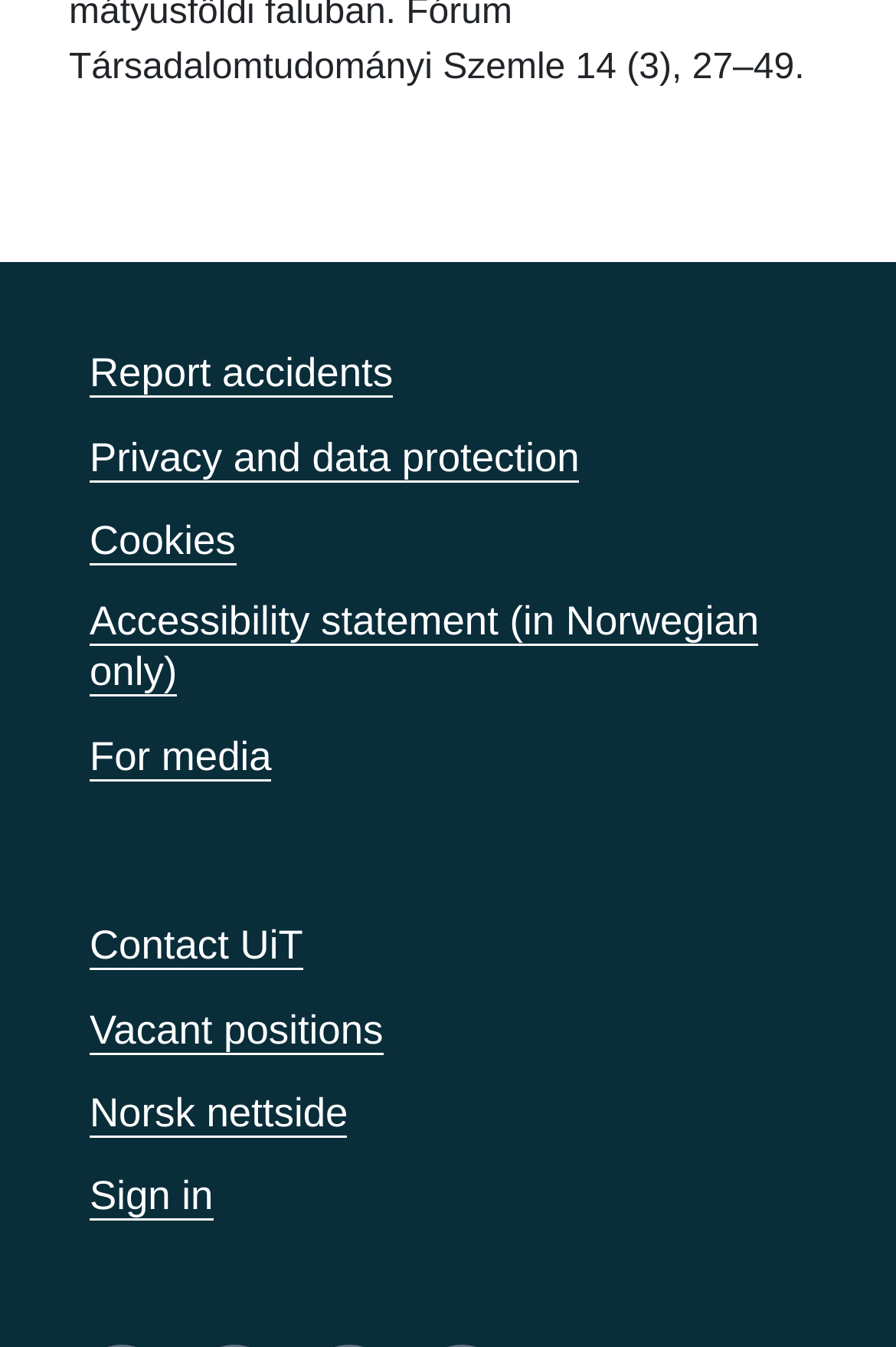What language is the 'Accessibility statement' in?
Based on the screenshot, provide your answer in one word or phrase.

Norwegian